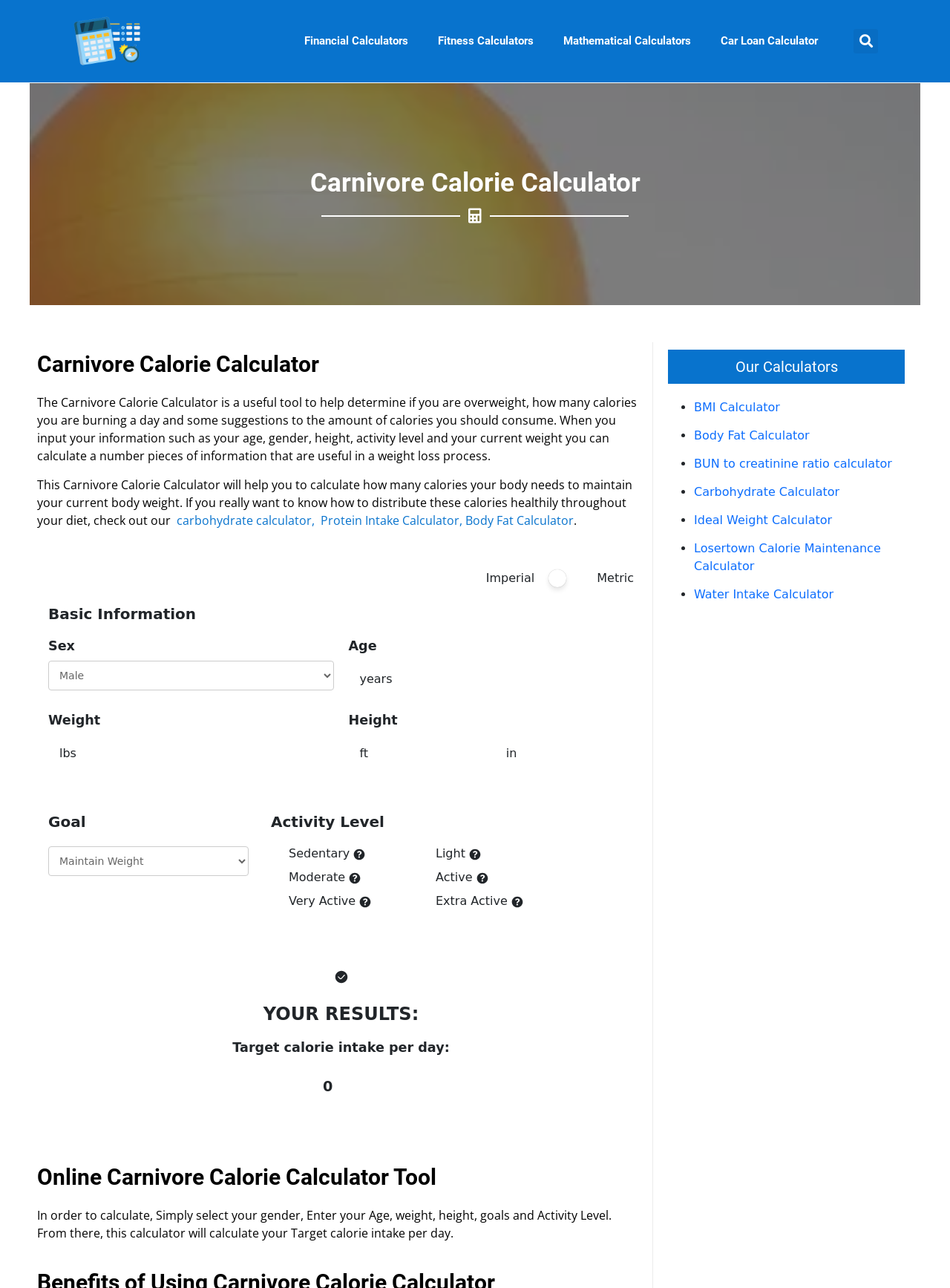Please specify the bounding box coordinates of the clickable section necessary to execute the following command: "View courses in Netherlands".

None